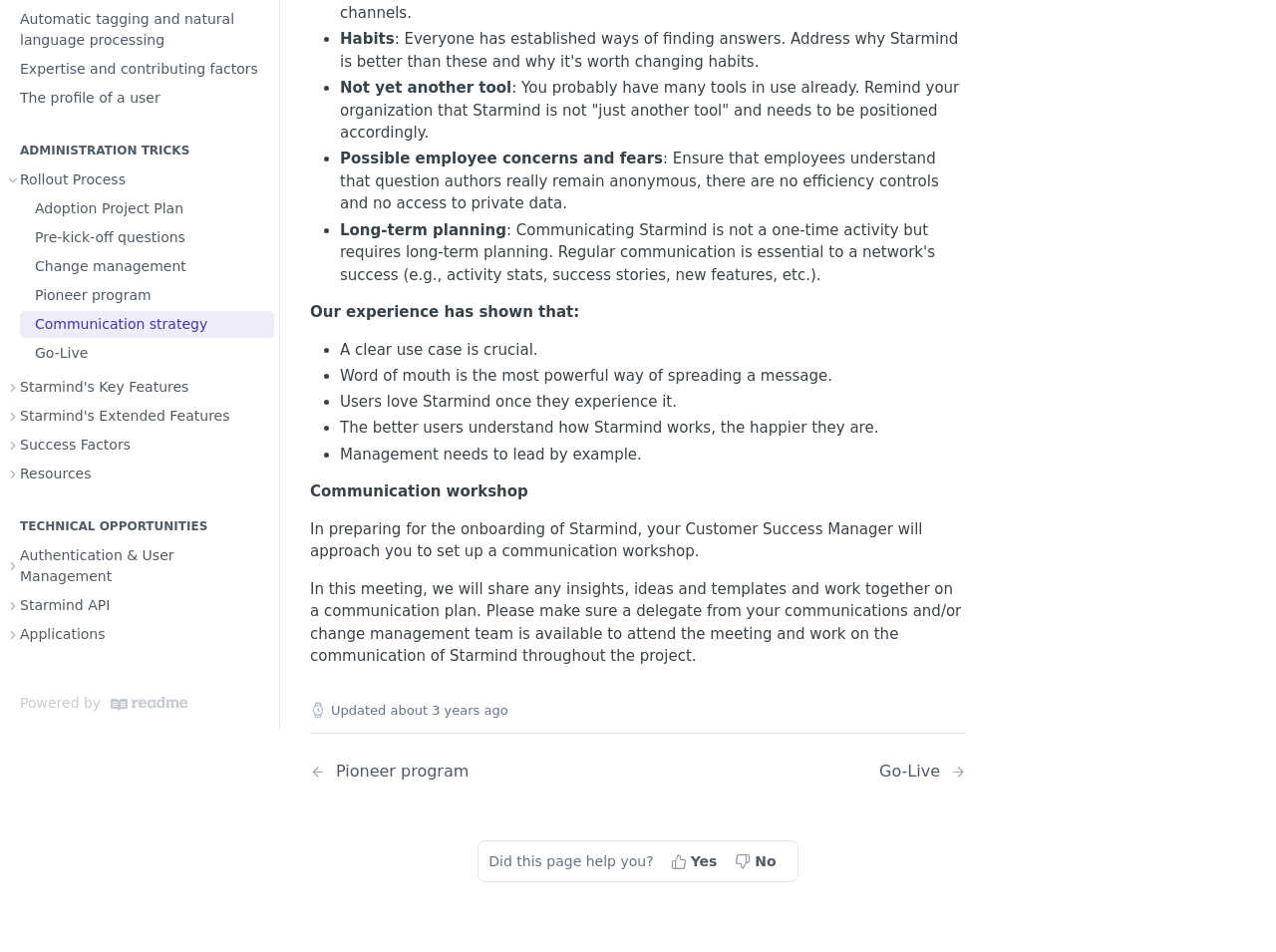Locate the UI element described by Resources and provide its bounding box coordinates. Use the format (top-left x, top-left y, bottom-right x, bottom-right y) with all values as floating point numbers between 0 and 1.

[0.004, 0.484, 0.215, 0.512]